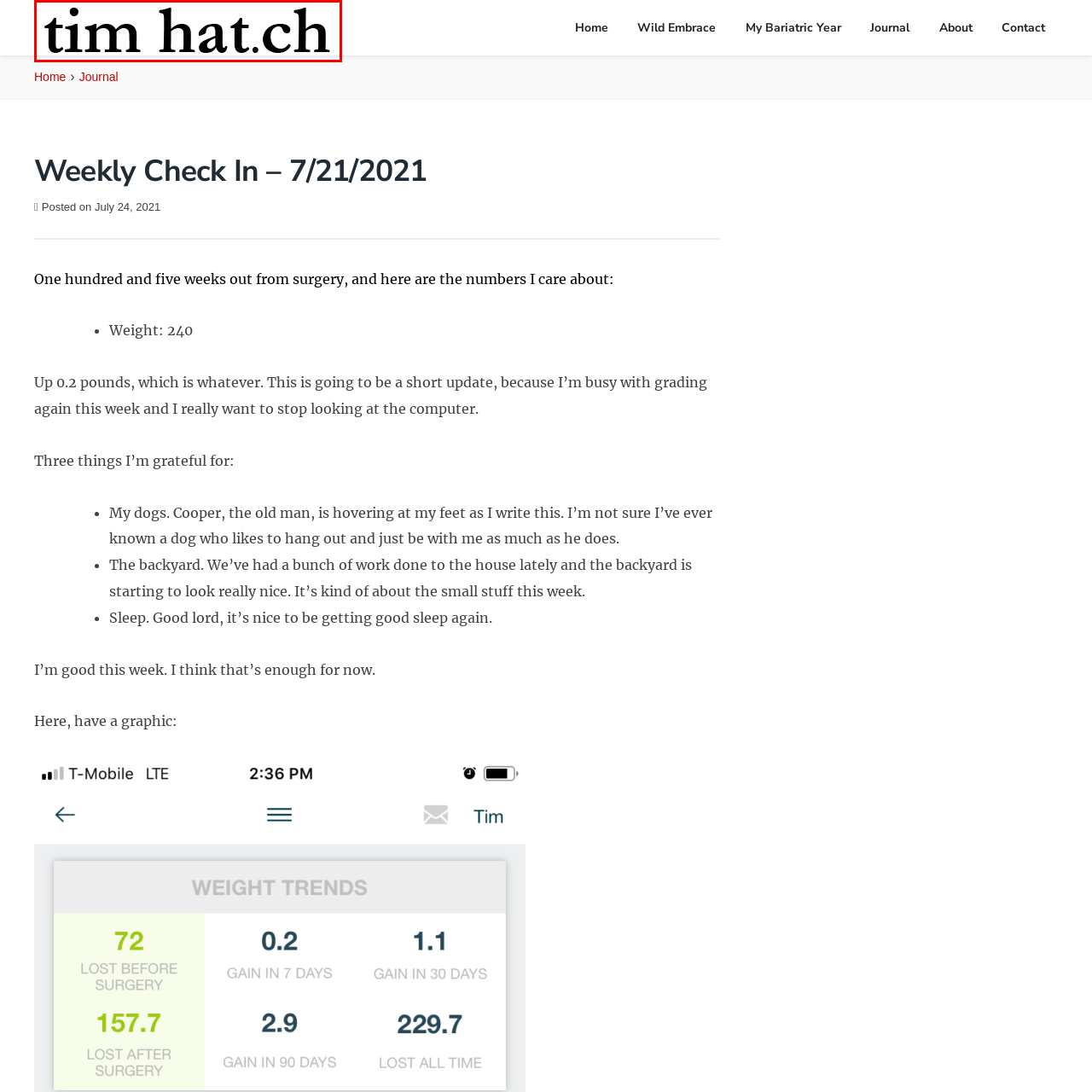Refer to the image marked by the red boundary and provide a single word or phrase in response to the question:
What is Tim Hatch's profession?

Educator and author